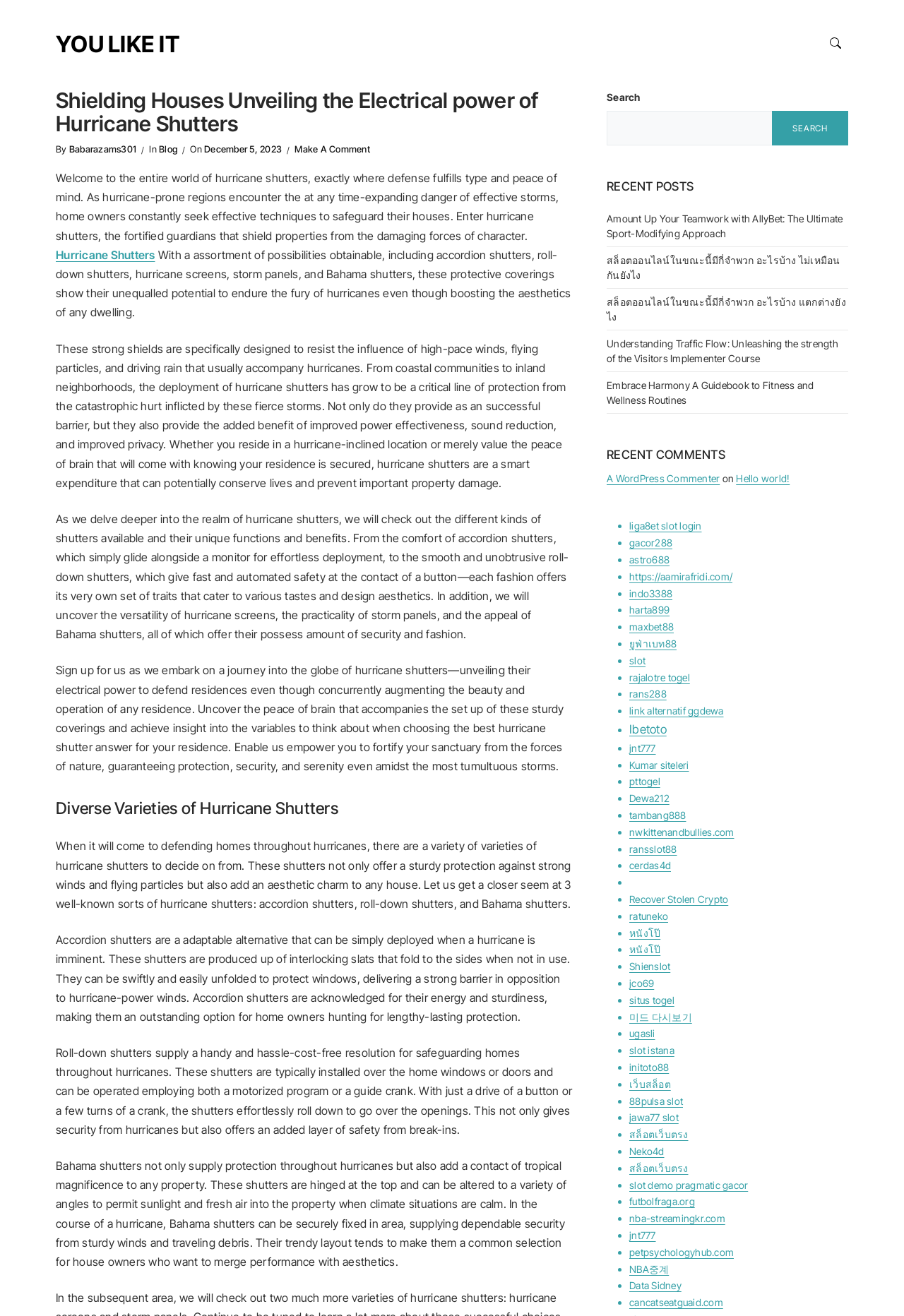What is the purpose of accordion shutters?
Provide a detailed answer to the question, using the image to inform your response.

According to the webpage, accordion shutters are a type of hurricane shutter that can be deployed to protect windows from strong winds during hurricanes. They are designed to be strong and durable, making them an effective barrier against hurricane-force winds.